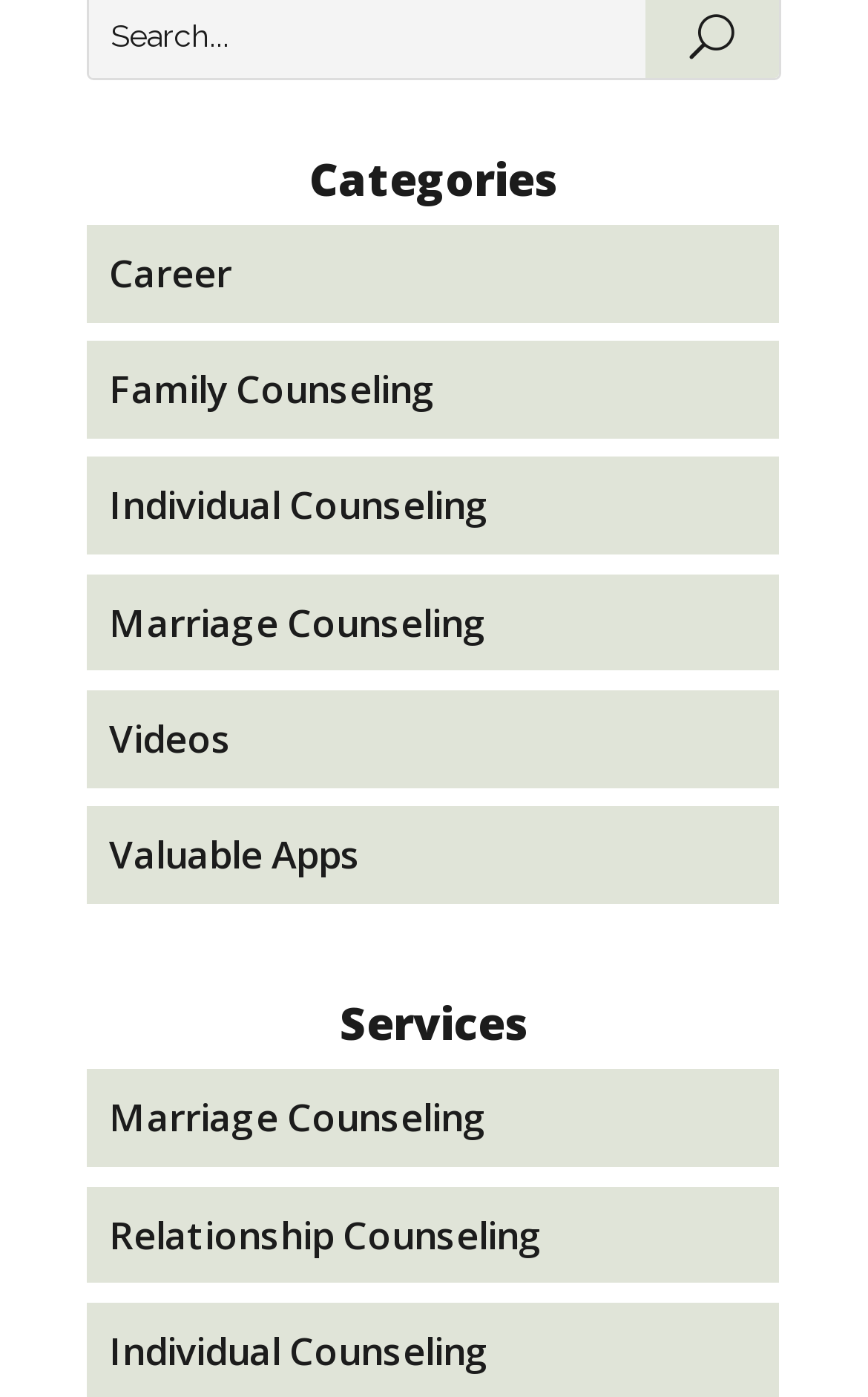Please indicate the bounding box coordinates of the element's region to be clicked to achieve the instruction: "view Individual Counseling". Provide the coordinates as four float numbers between 0 and 1, i.e., [left, top, right, bottom].

[0.126, 0.343, 0.564, 0.38]